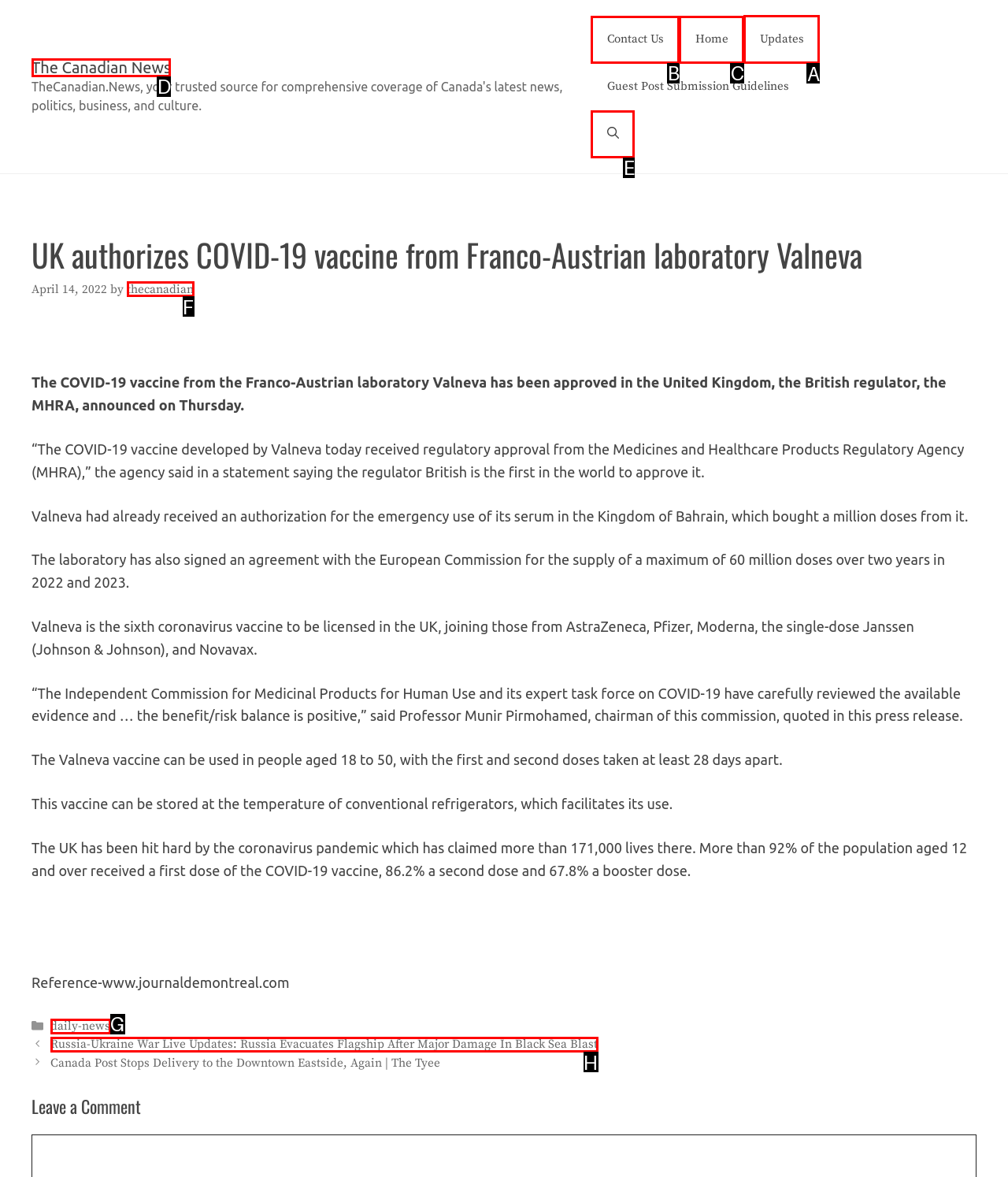Given the task: Read the 'Updates' page, point out the letter of the appropriate UI element from the marked options in the screenshot.

A